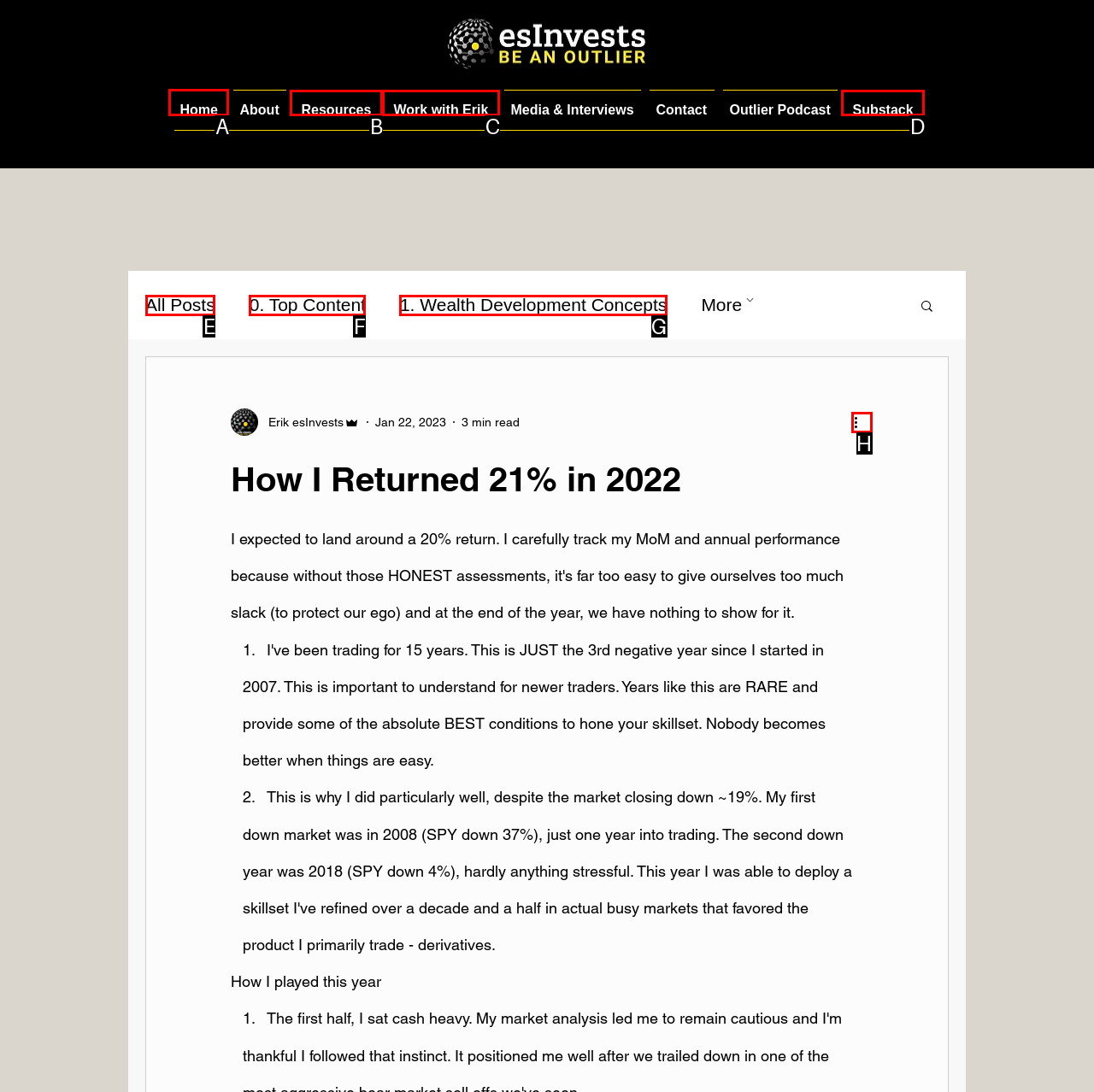Find the correct option to complete this instruction: Click the 'Home' link. Reply with the corresponding letter.

A